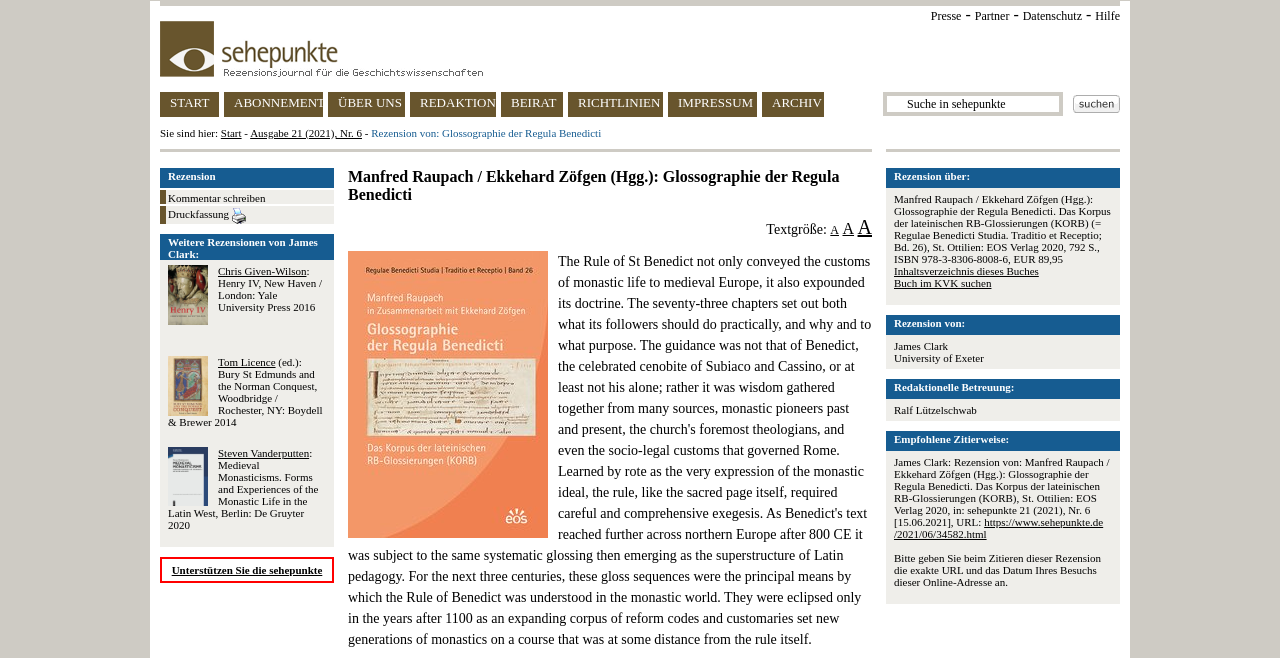Specify the bounding box coordinates for the region that must be clicked to perform the given instruction: "Search for a book".

[0.69, 0.14, 0.83, 0.176]